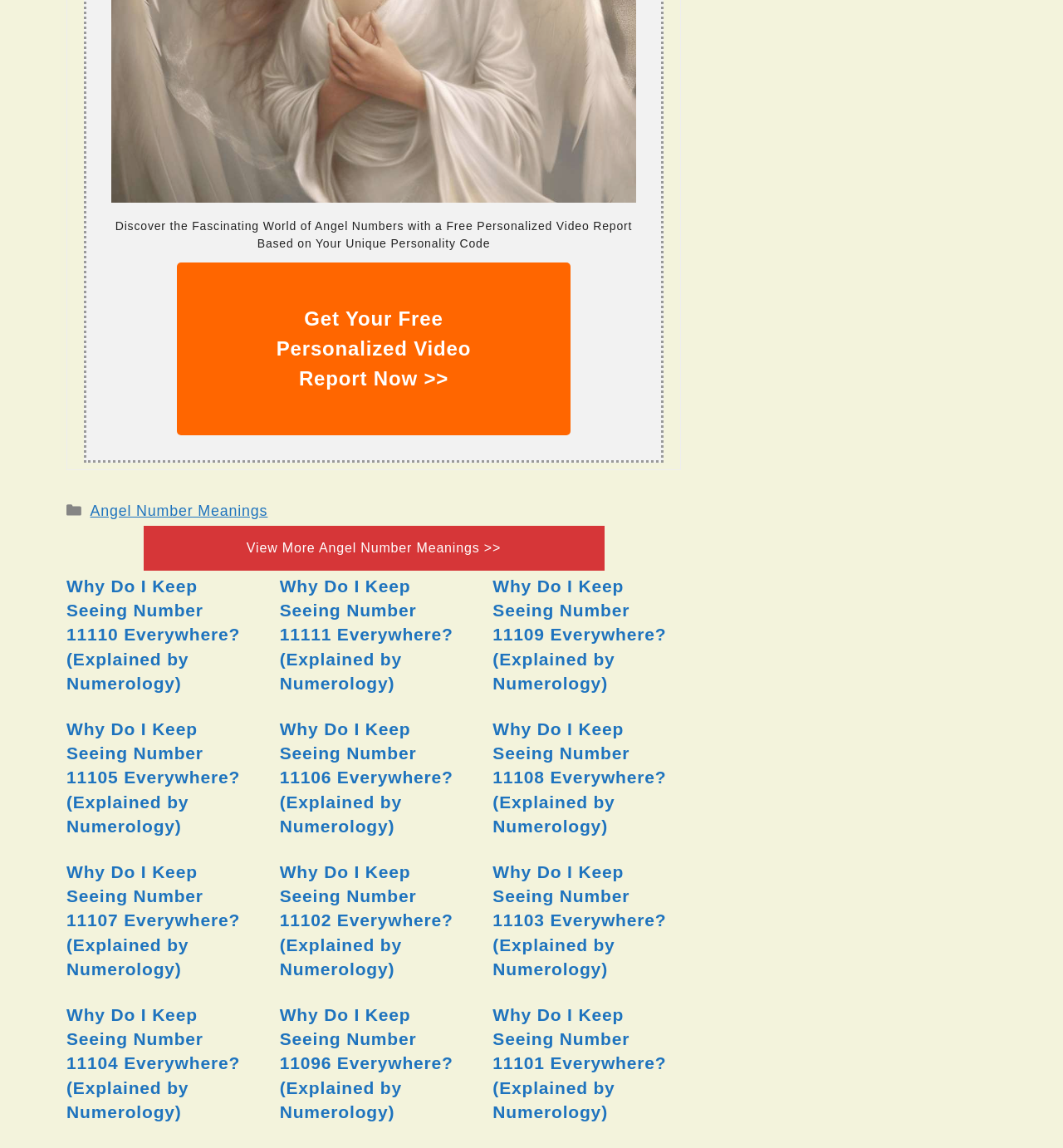Answer in one word or a short phrase: 
What can I get for free on this webpage?

Personalized Video Report